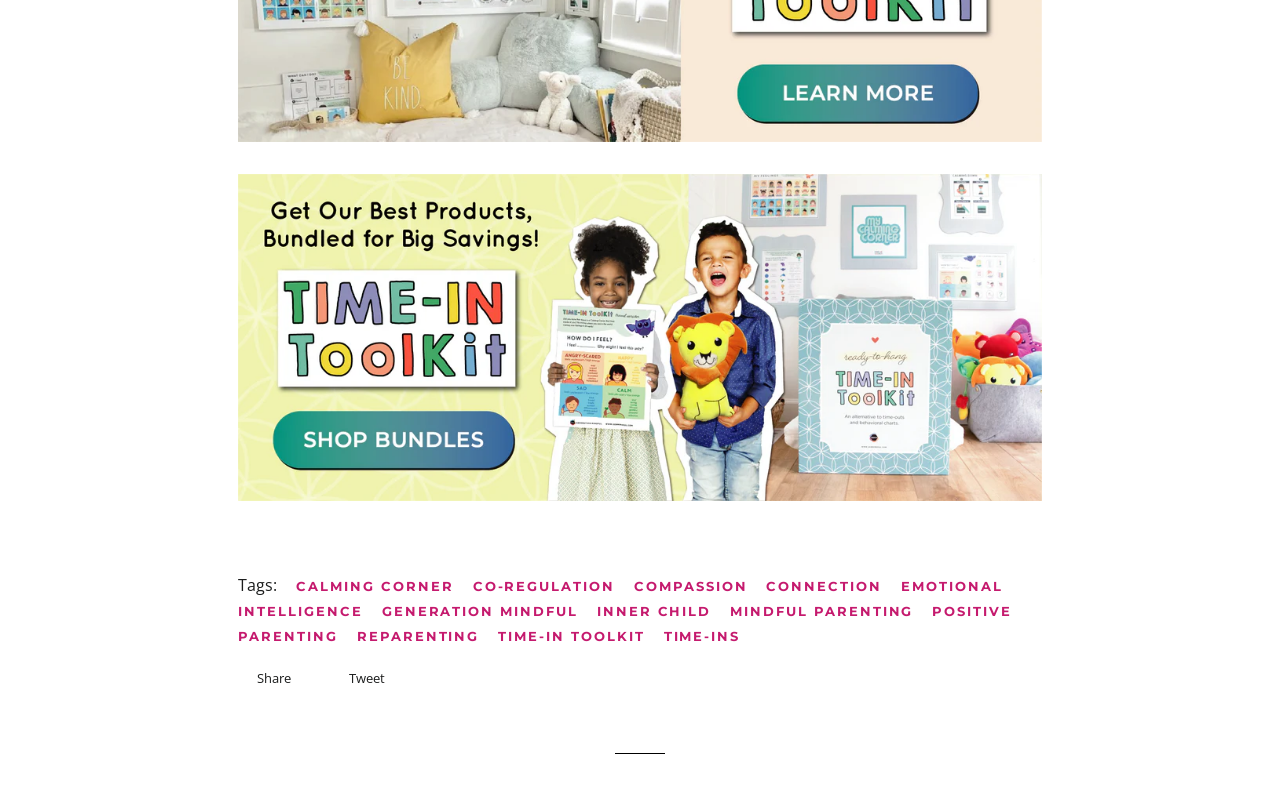Provide your answer in one word or a succinct phrase for the question: 
Is there a separator element on this webpage?

Yes